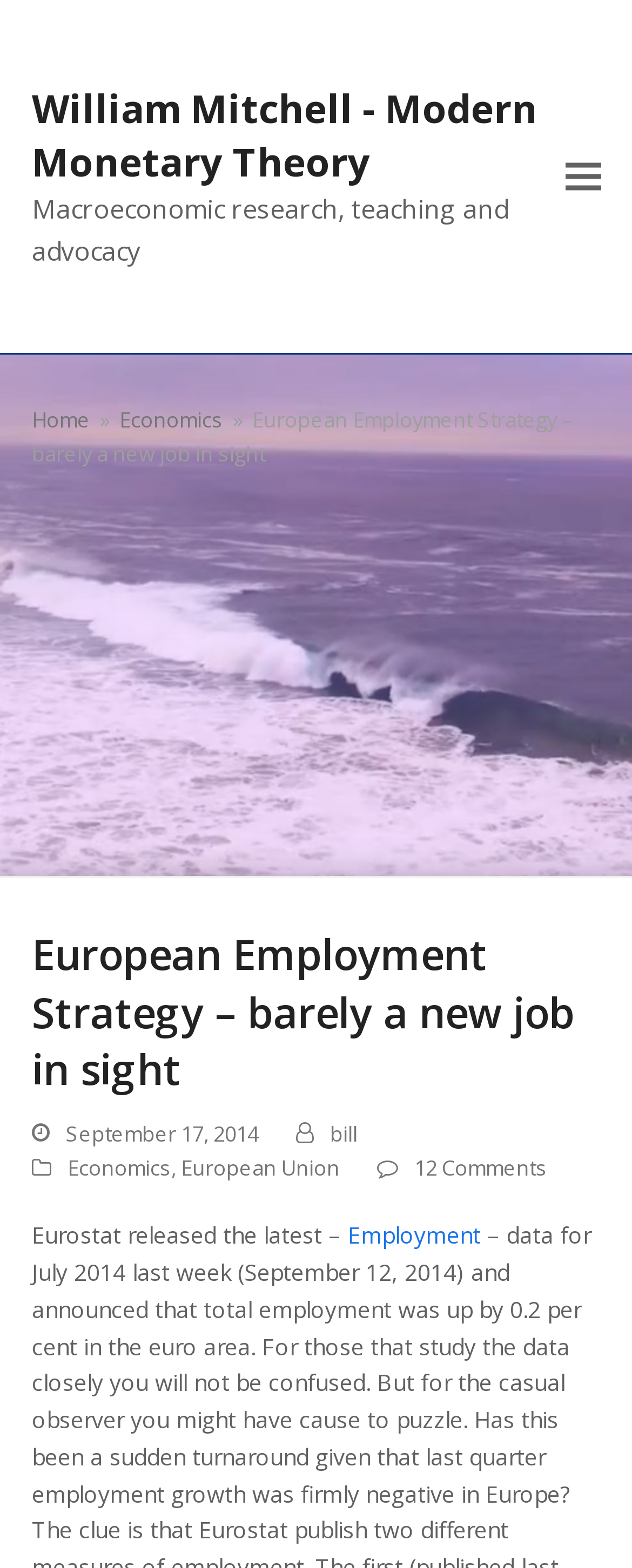Please extract the webpage's main title and generate its text content.

European Employment Strategy – barely a new job in sight